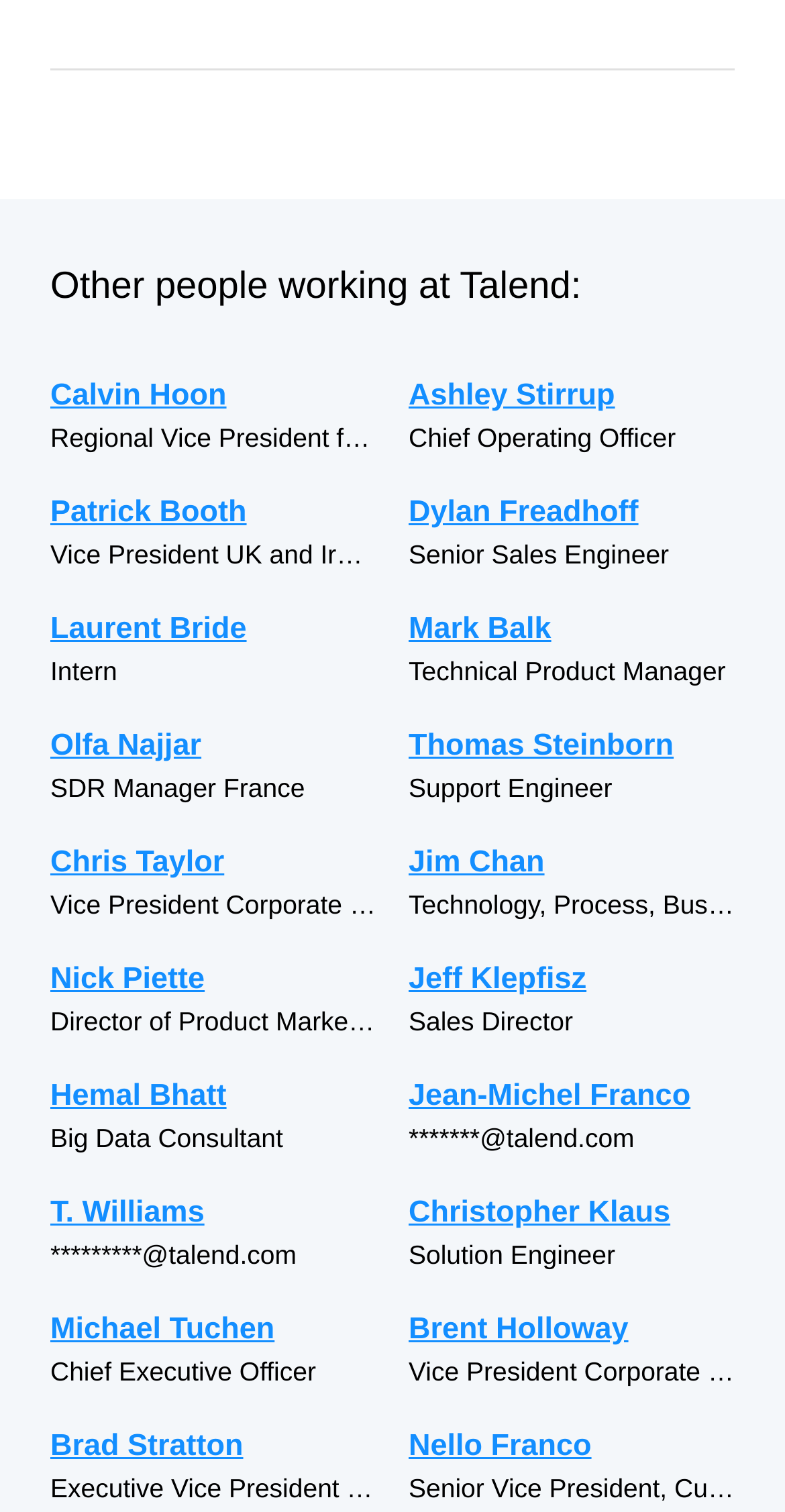Identify the bounding box coordinates of the region that needs to be clicked to carry out this instruction: "Check Dylan Freadhoff's details". Provide these coordinates as four float numbers ranging from 0 to 1, i.e., [left, top, right, bottom].

[0.521, 0.323, 0.936, 0.354]